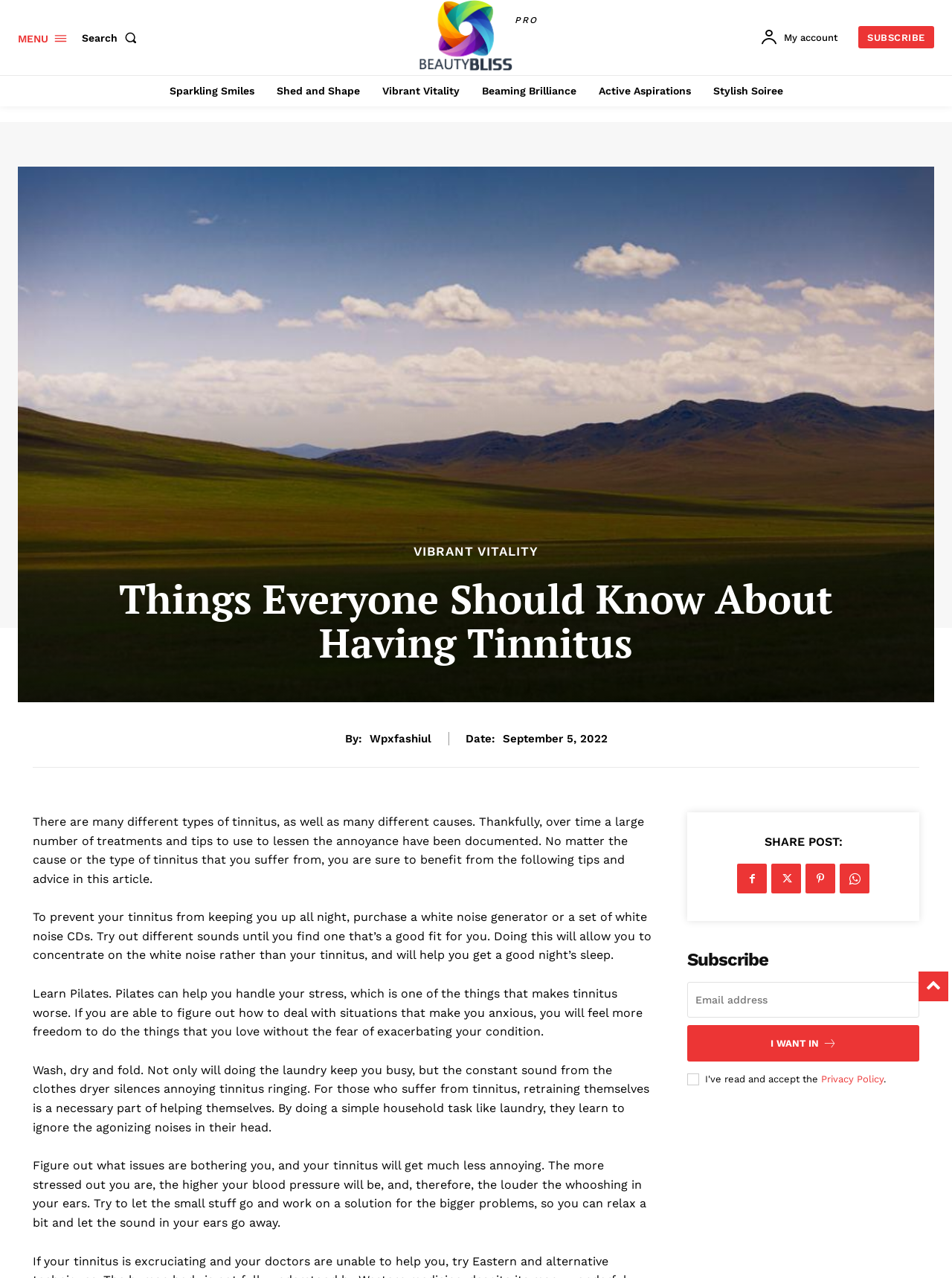Please find the bounding box coordinates for the clickable element needed to perform this instruction: "Read about Vibrant Vitality".

[0.434, 0.427, 0.566, 0.436]